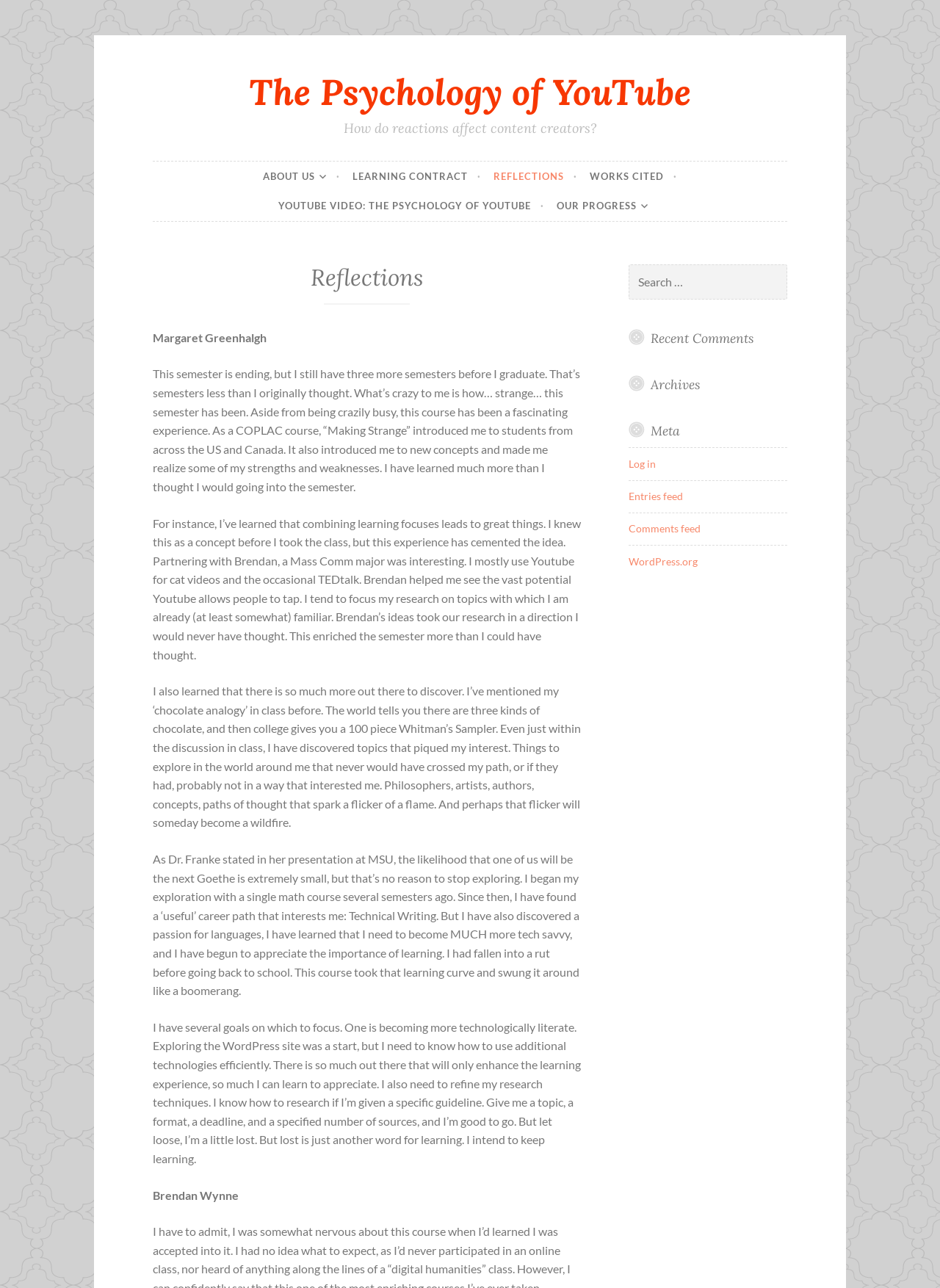Kindly determine the bounding box coordinates for the clickable area to achieve the given instruction: "Read the 'The Psychology of YouTube' heading".

[0.162, 0.055, 0.838, 0.088]